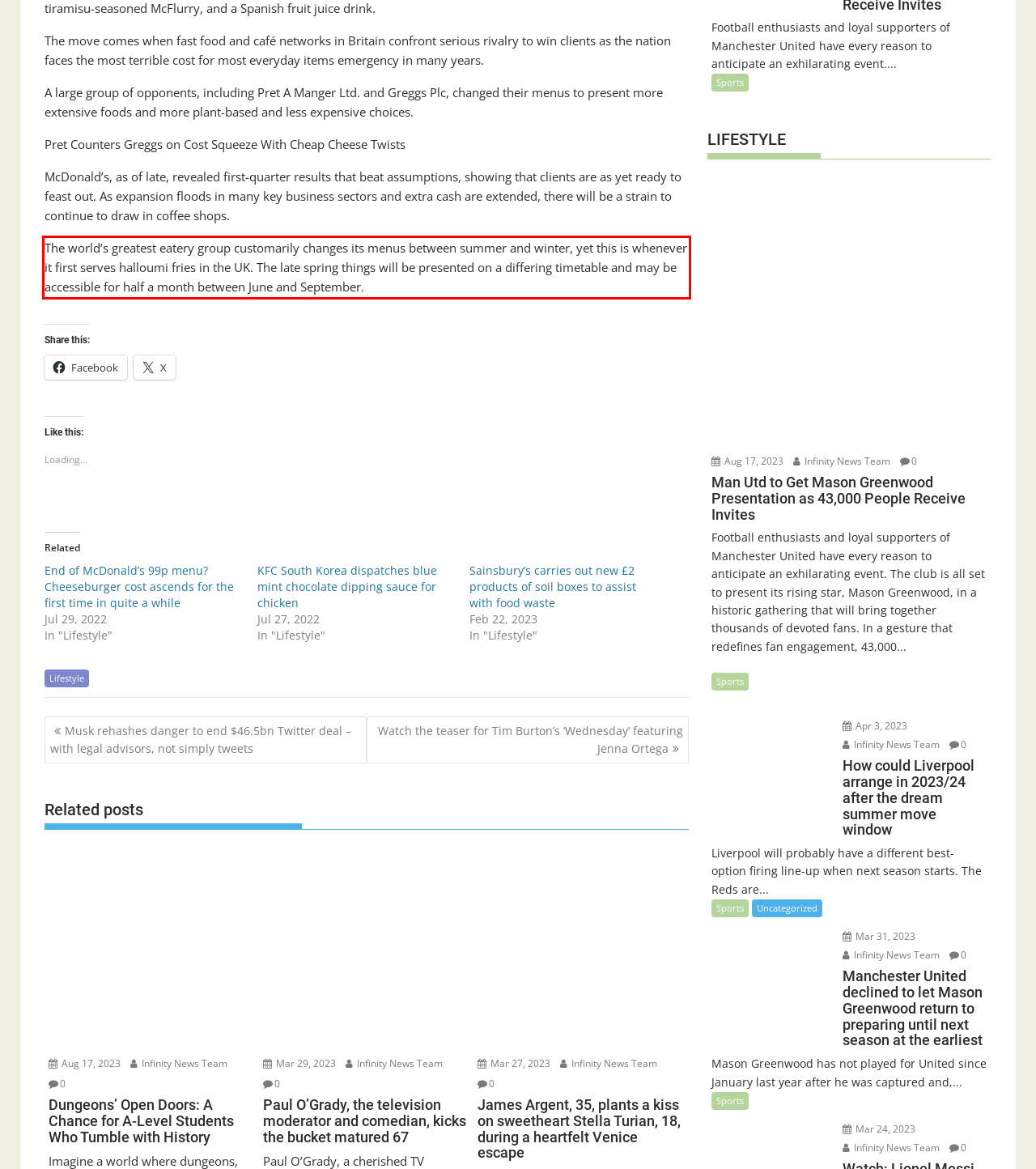You are provided with a webpage screenshot that includes a red rectangle bounding box. Extract the text content from within the bounding box using OCR.

The world’s greatest eatery group customarily changes its menus between summer and winter, yet this is whenever it first serves halloumi fries in the UK. The late spring things will be presented on a differing timetable and may be accessible for half a month between June and September.